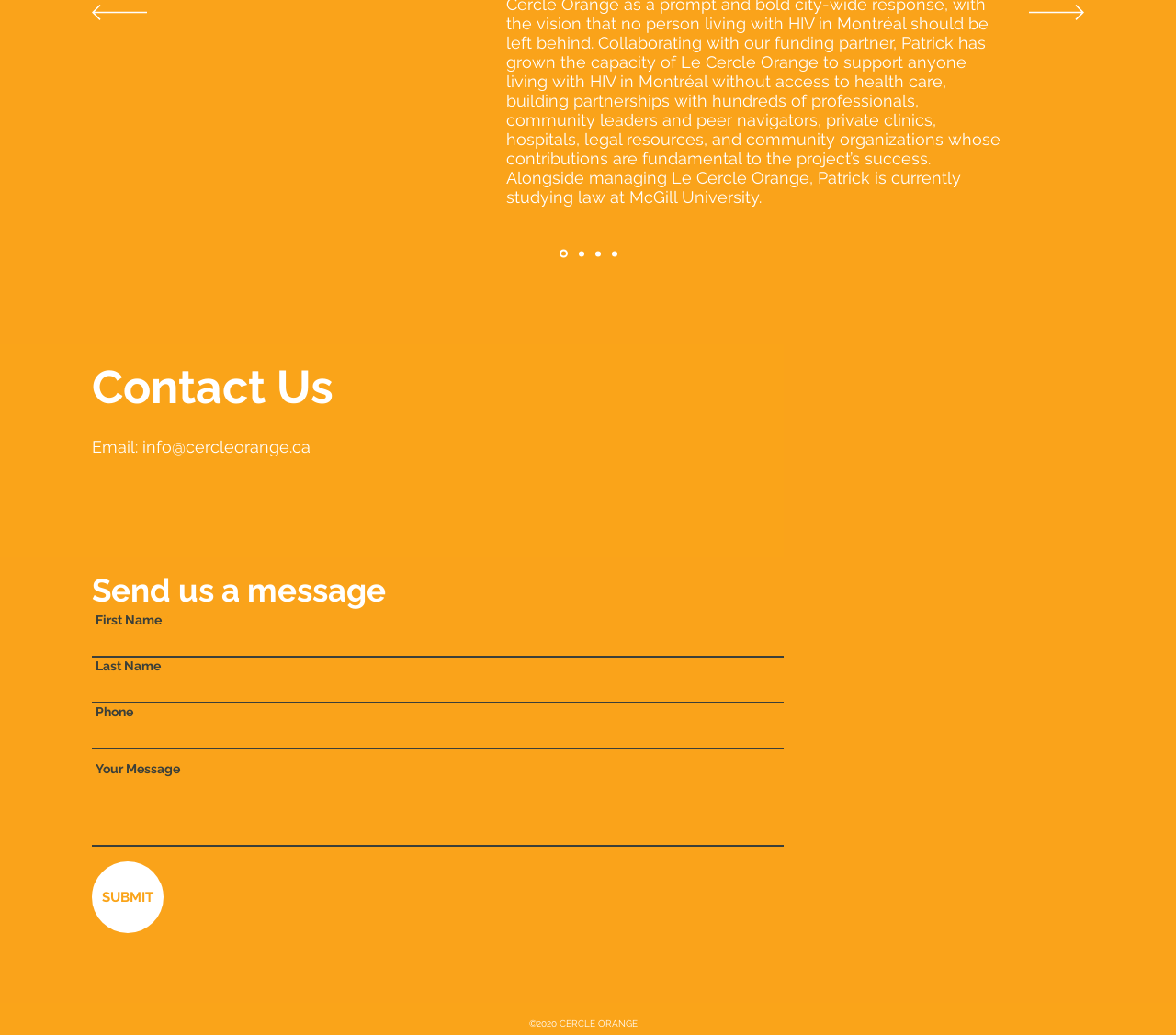Locate the bounding box coordinates of the area that needs to be clicked to fulfill the following instruction: "Click the 'Suivant' button". The coordinates should be in the format of four float numbers between 0 and 1, namely [left, top, right, bottom].

[0.875, 0.004, 0.922, 0.022]